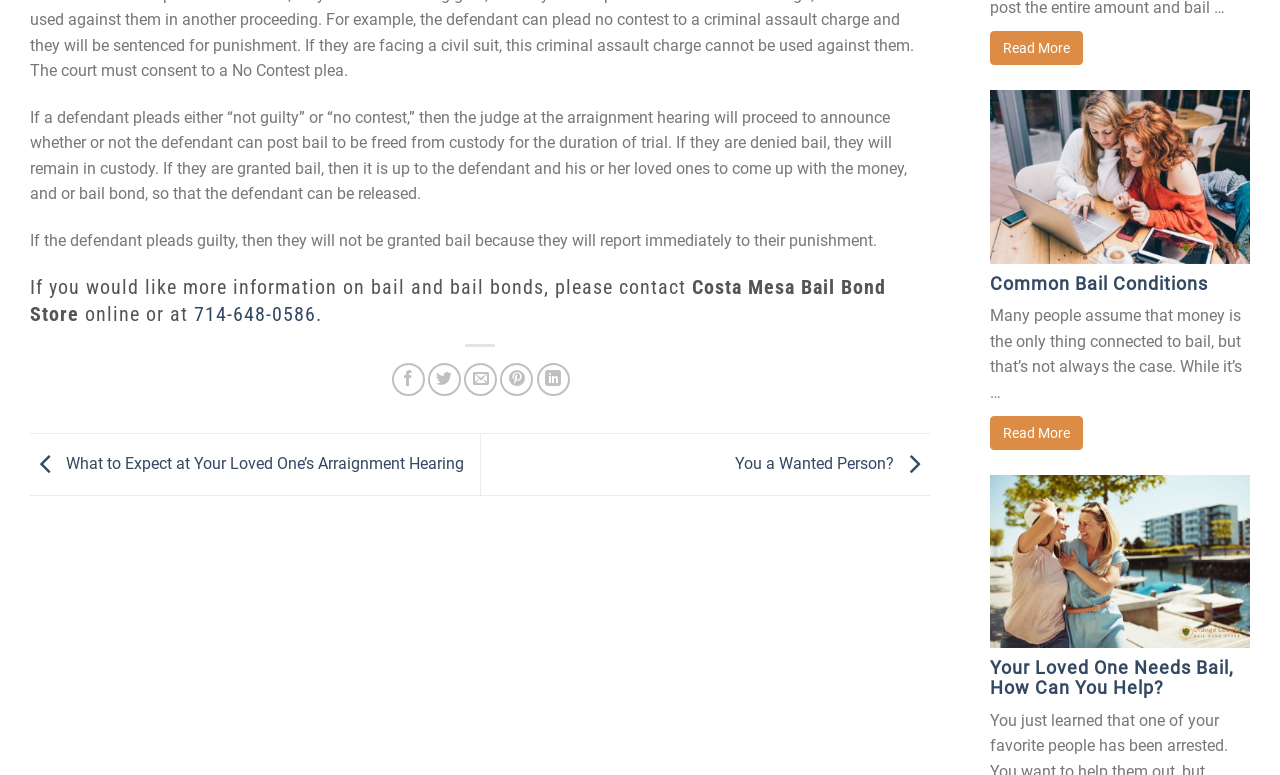Locate the UI element described as follows: "You a Wanted Person?". Return the bounding box coordinates as four float numbers between 0 and 1 in the order [left, top, right, bottom].

[0.574, 0.586, 0.727, 0.61]